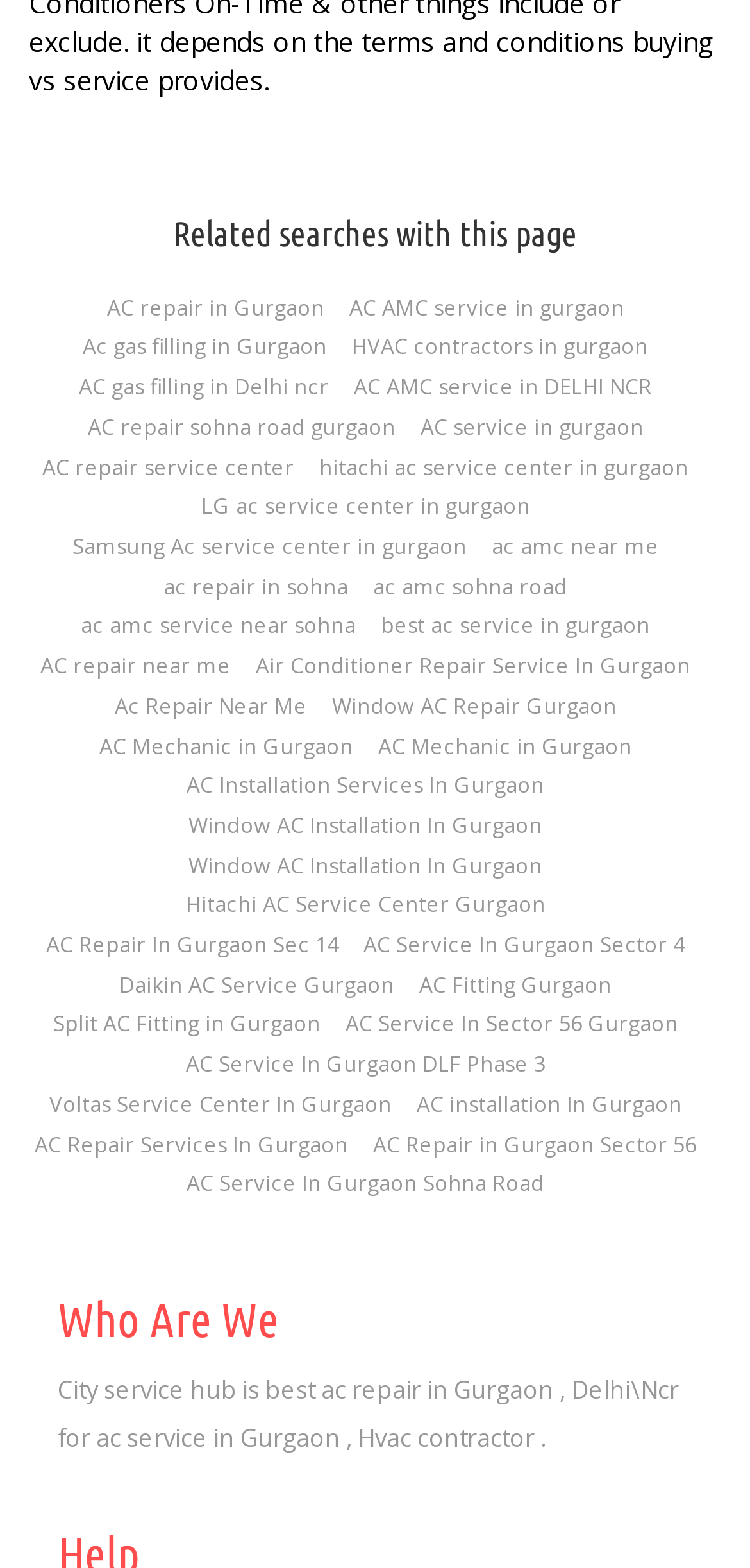What is the location of the AC repair services?
Provide a fully detailed and comprehensive answer to the question.

The links and text on the webpage mention various locations in Gurgaon, such as Sohna Road, Sector 14, Sector 4, and DLF Phase 3, as well as Delhi NCR, indicating that the AC repair services are available in these areas.